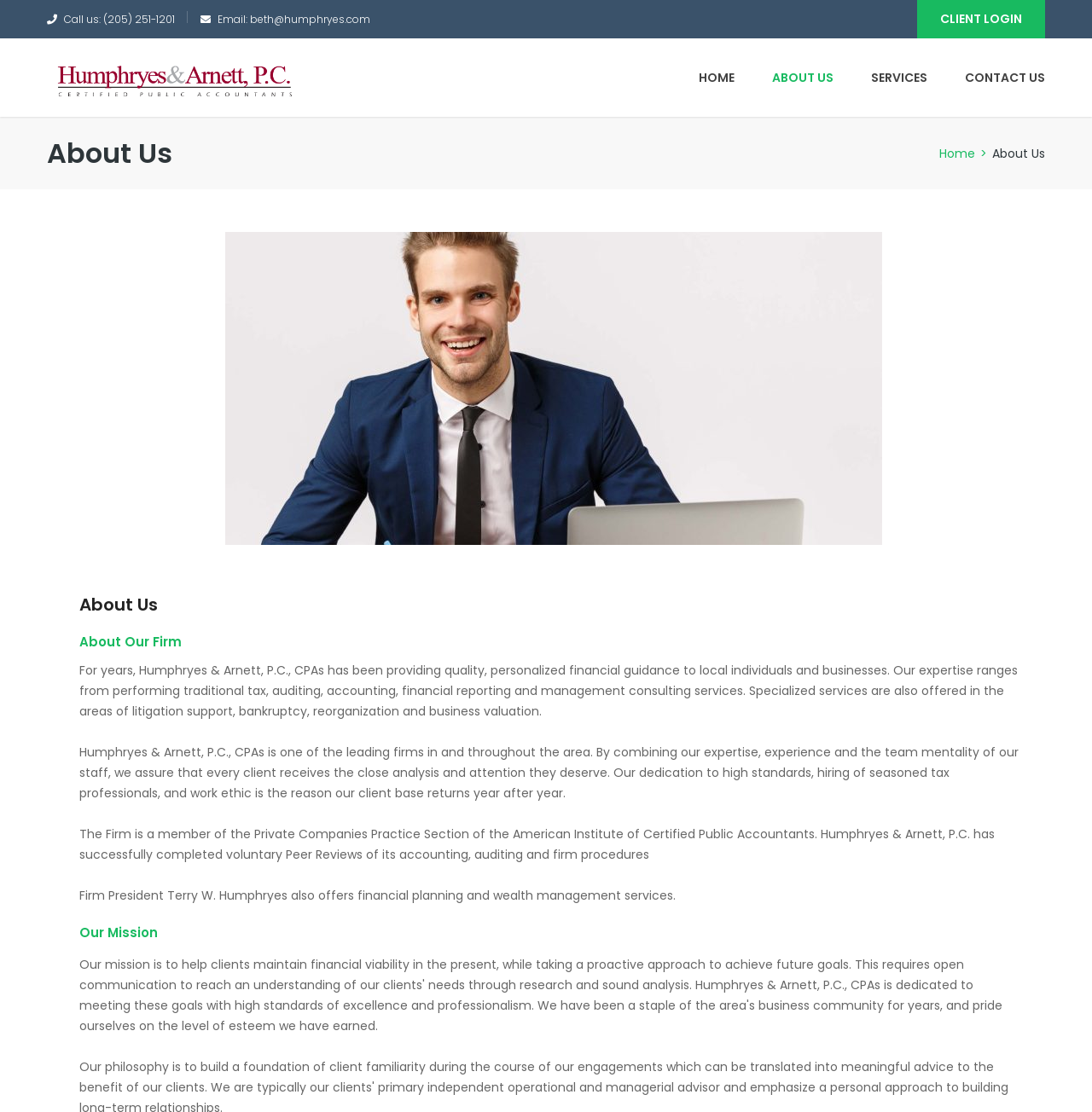Can you give a comprehensive explanation to the question given the content of the image?
Who offers financial planning and wealth management services?

I found this information by reading the paragraph that describes the firm's services, which mentions that Firm President Terry W. Humphryes also offers financial planning and wealth management services.